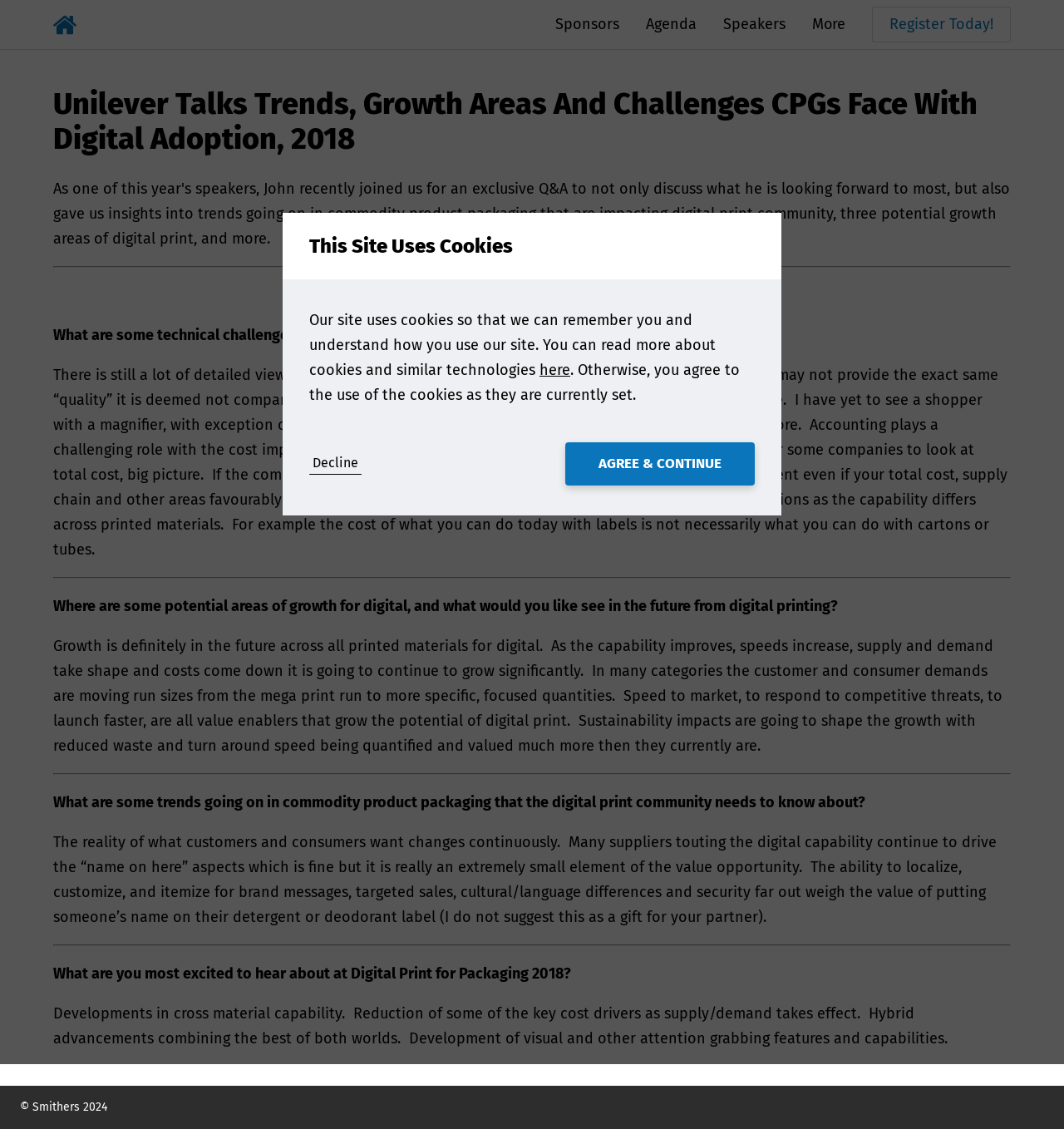Can you pinpoint the bounding box coordinates for the clickable element required for this instruction: "View Event Home"? The coordinates should be four float numbers between 0 and 1, i.e., [left, top, right, bottom].

[0.078, 0.0, 0.203, 0.043]